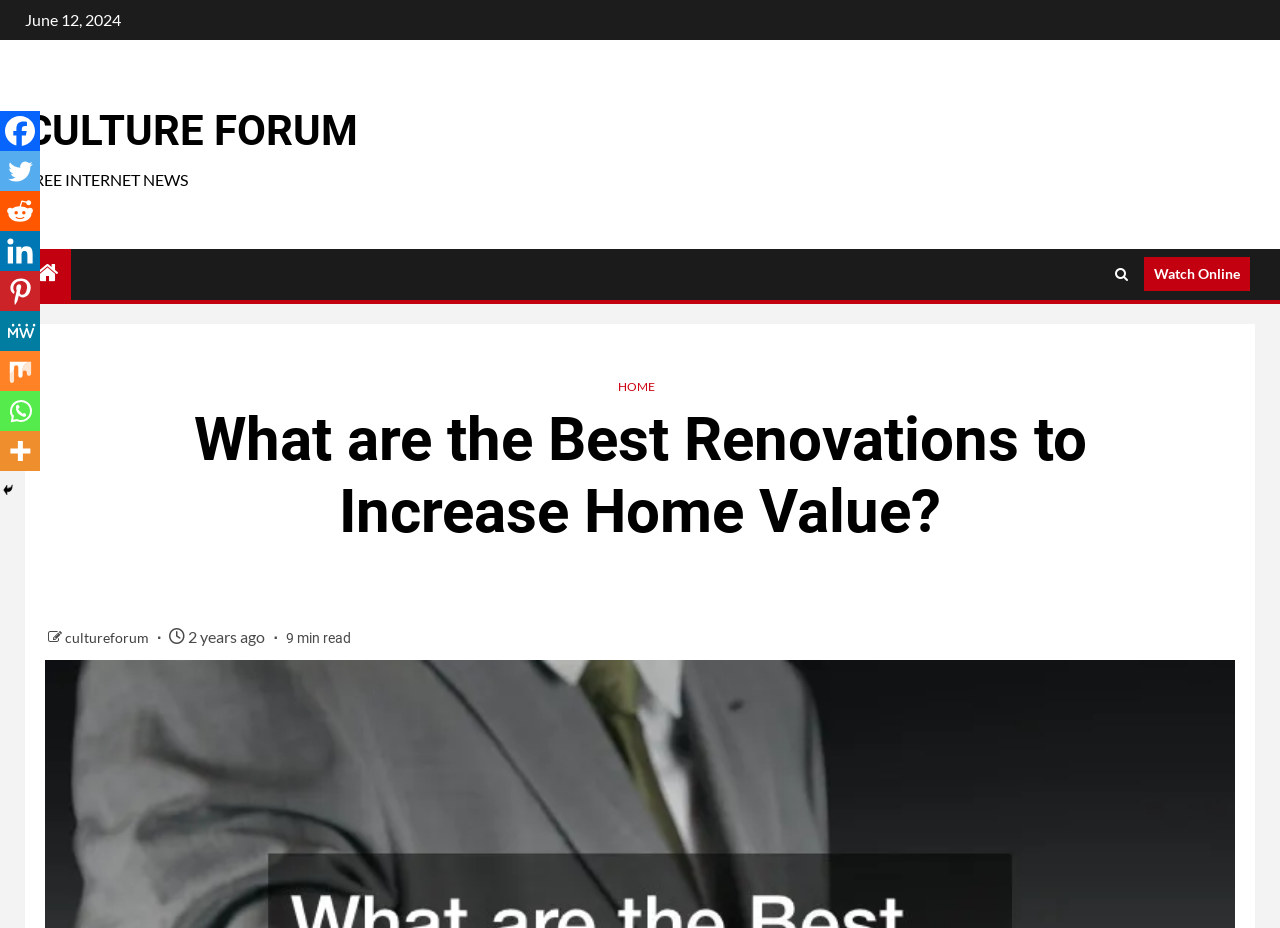Could you find the bounding box coordinates of the clickable area to complete this instruction: "Click on the '' link"?

[0.029, 0.279, 0.046, 0.31]